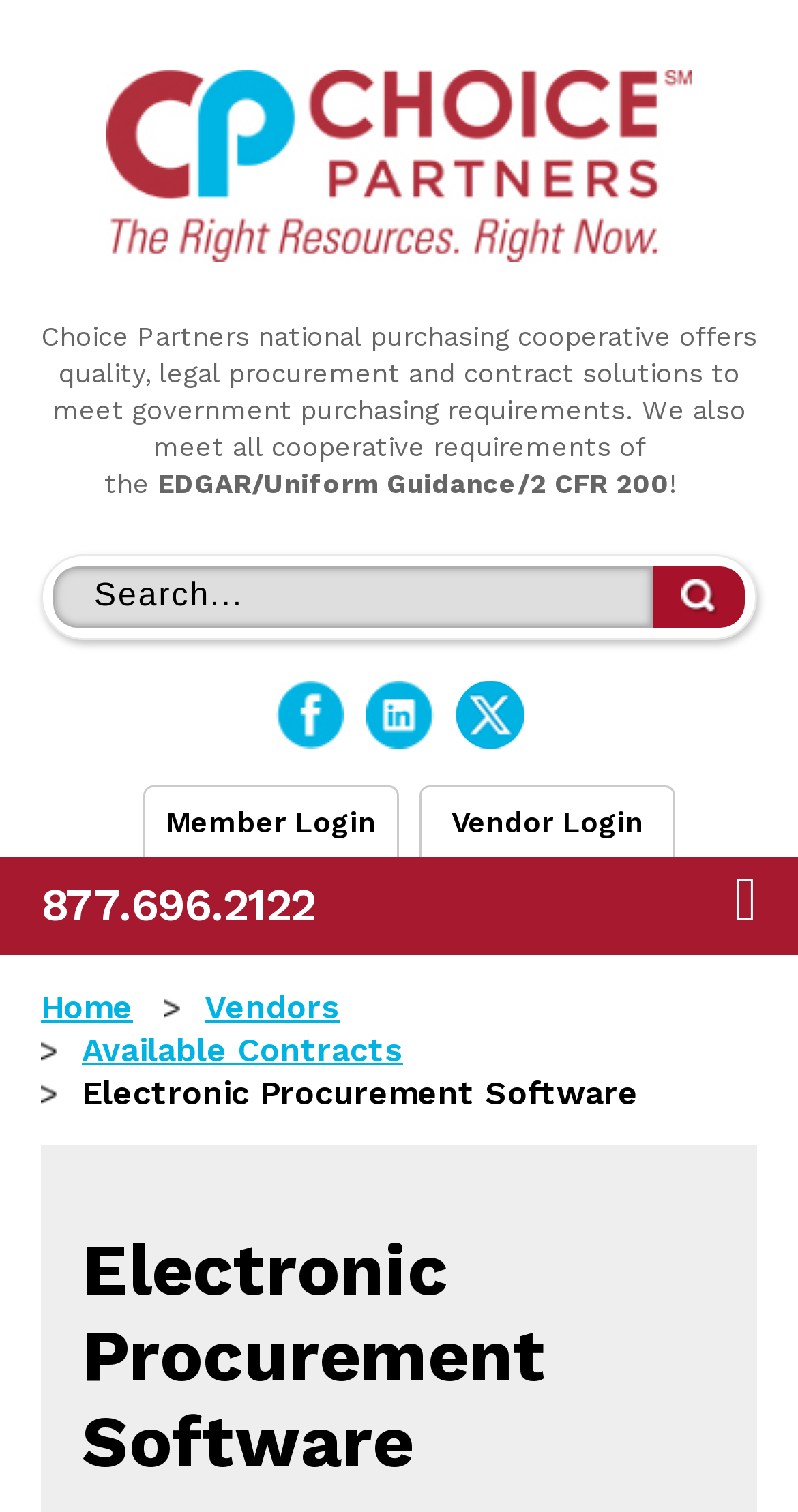Please provide the bounding box coordinates in the format (top-left x, top-left y, bottom-right x, bottom-right y). Remember, all values are floating point numbers between 0 and 1. What is the bounding box coordinate of the region described as: alt="Choice Partners Logo"

[0.133, 0.156, 0.867, 0.177]